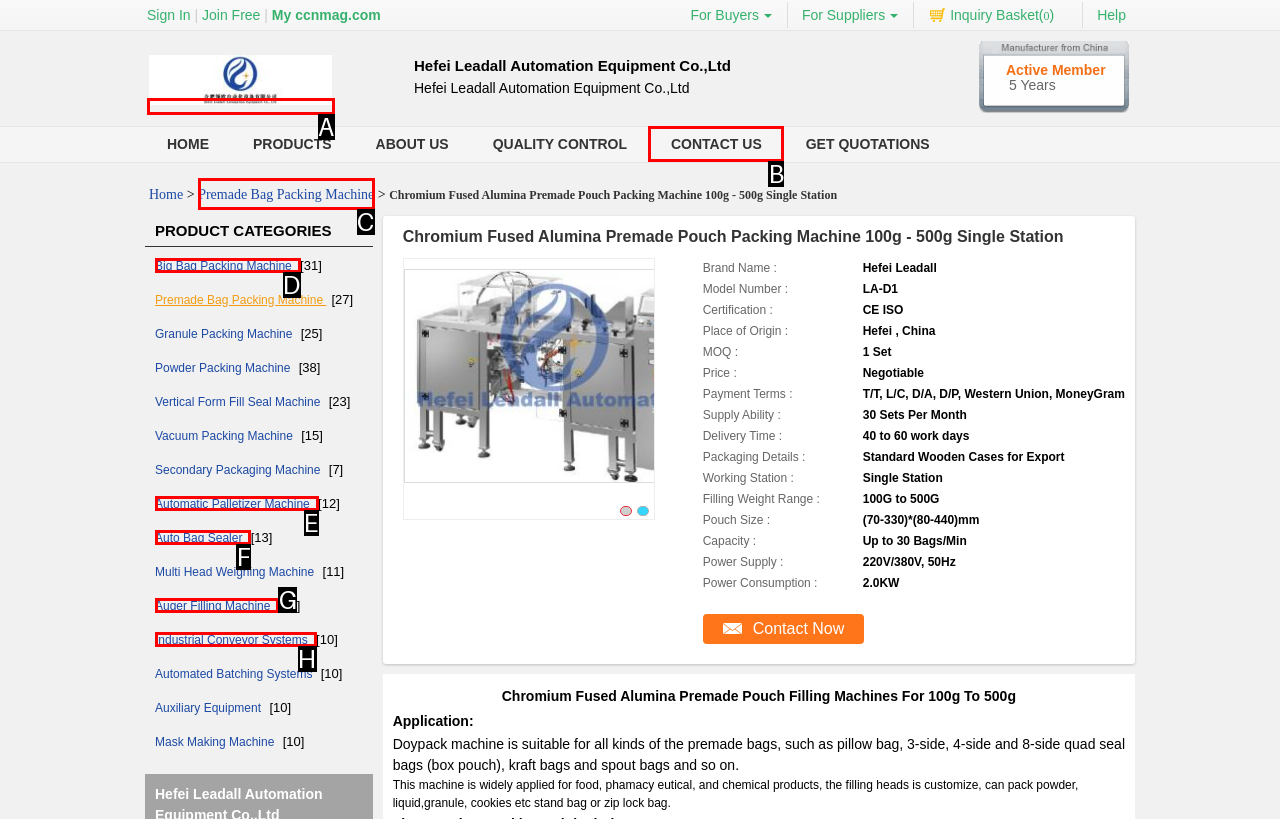Refer to the element description: Big Bag Packing Machine and identify the matching HTML element. State your answer with the appropriate letter.

D